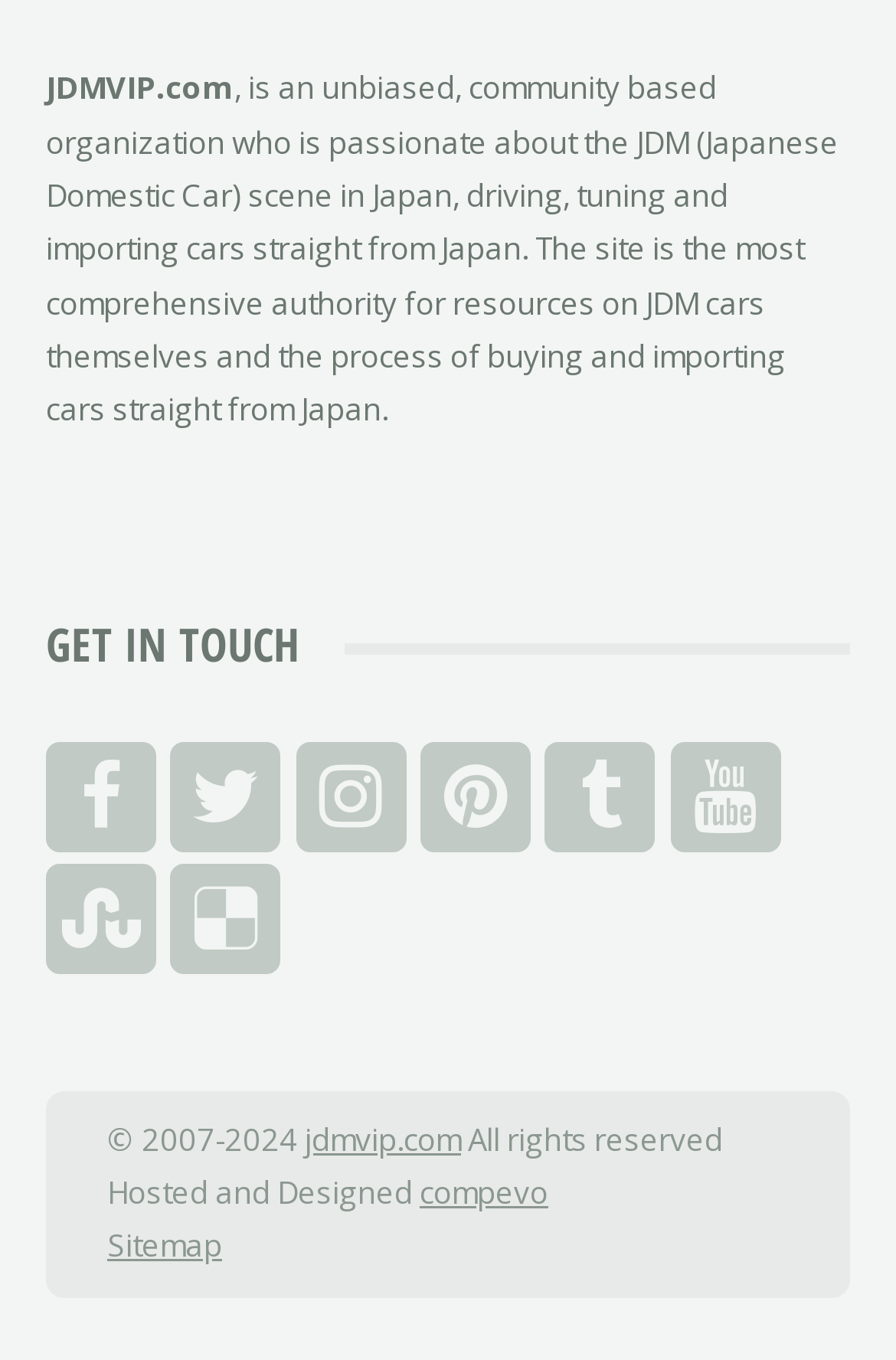Pinpoint the bounding box coordinates of the area that must be clicked to complete this instruction: "Click on compevo link".

[0.468, 0.862, 0.612, 0.892]